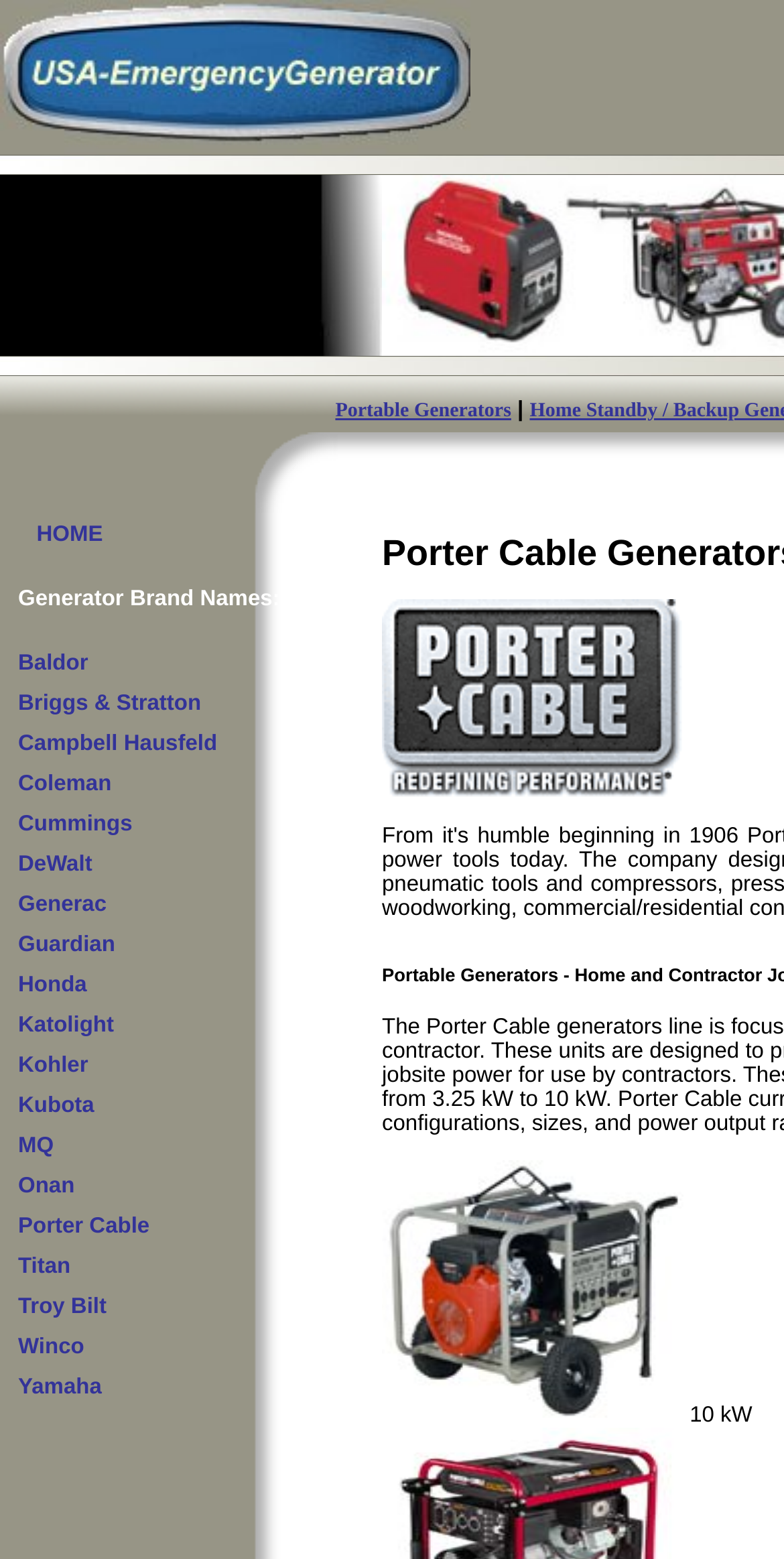What is the first generator brand listed?
Look at the image and respond with a single word or a short phrase.

Baldor